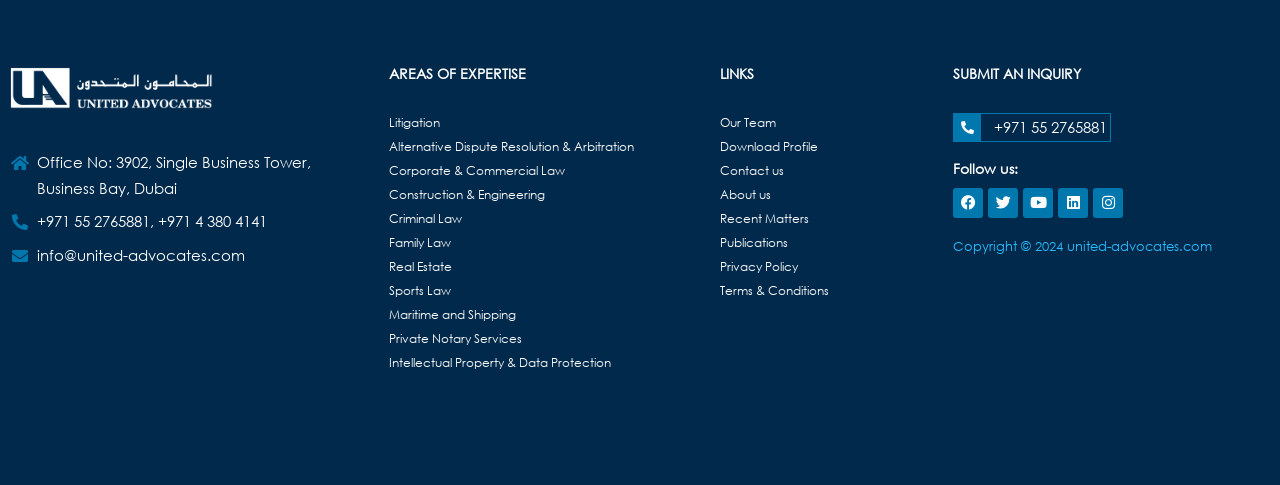Provide the bounding box coordinates of the HTML element this sentence describes: "Twitter". The bounding box coordinates consist of four float numbers between 0 and 1, i.e., [left, top, right, bottom].

[0.772, 0.387, 0.796, 0.449]